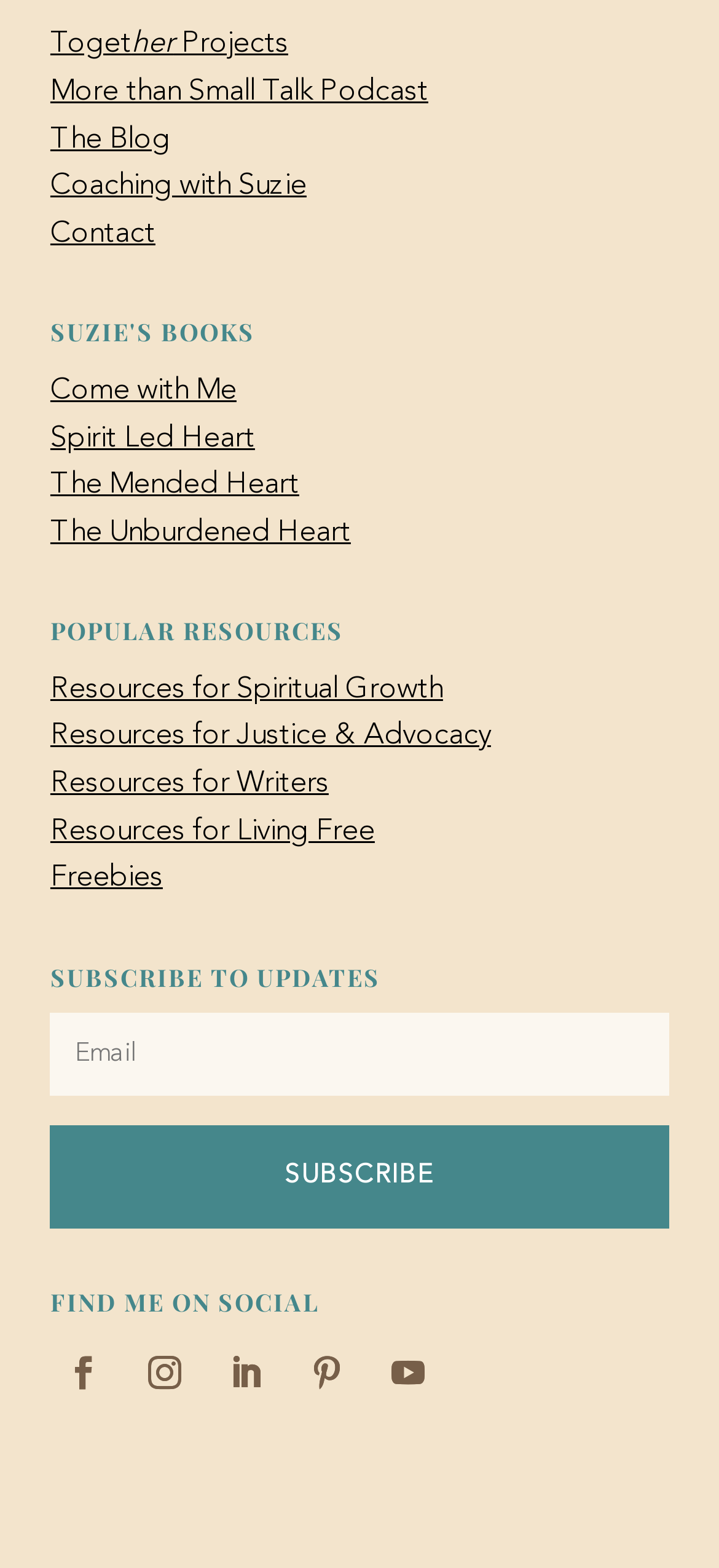Identify the coordinates of the bounding box for the element that must be clicked to accomplish the instruction: "Subscribe to updates".

[0.07, 0.718, 0.93, 0.784]